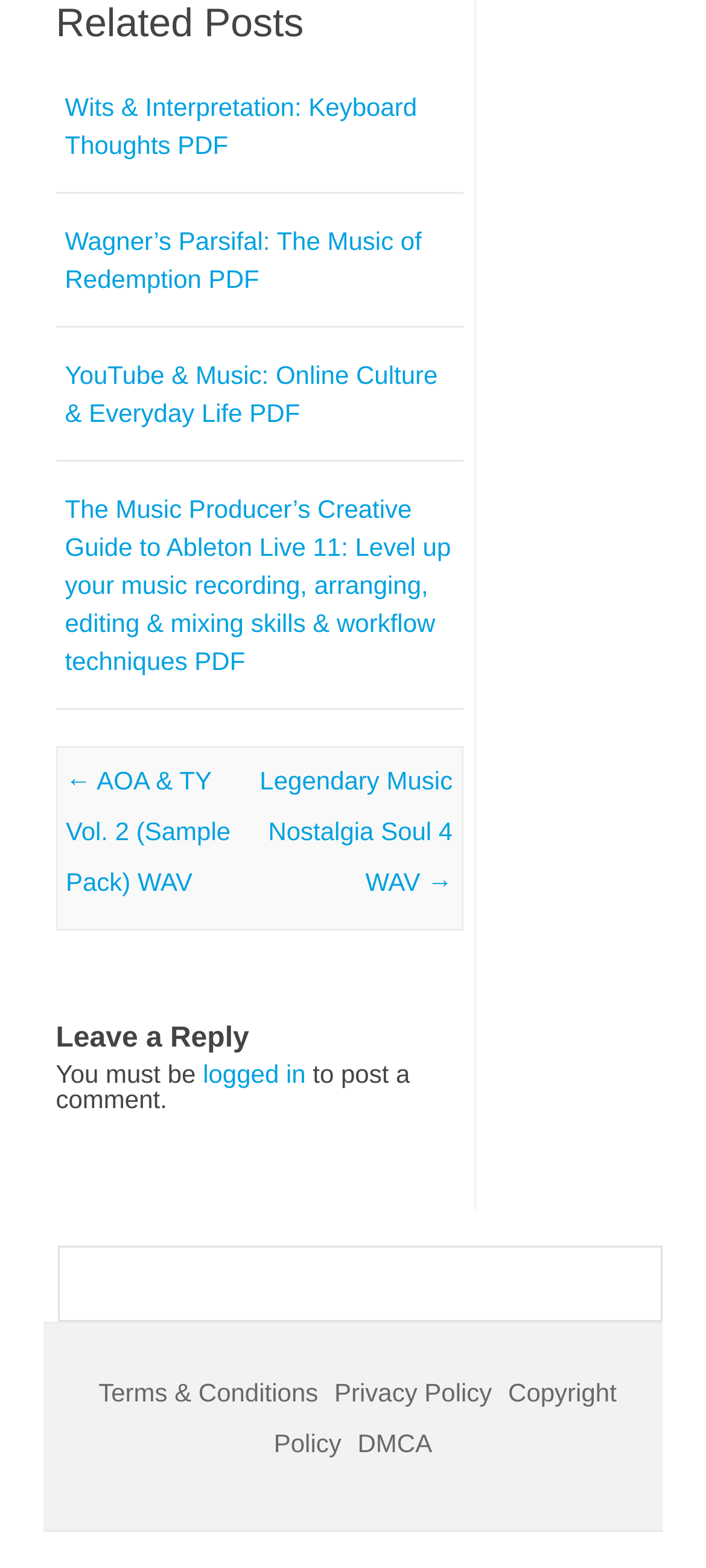Find the bounding box coordinates for the area that should be clicked to accomplish the instruction: "Access Legendary Music Nostalgia Soul 4 WAV".

[0.368, 0.489, 0.641, 0.572]